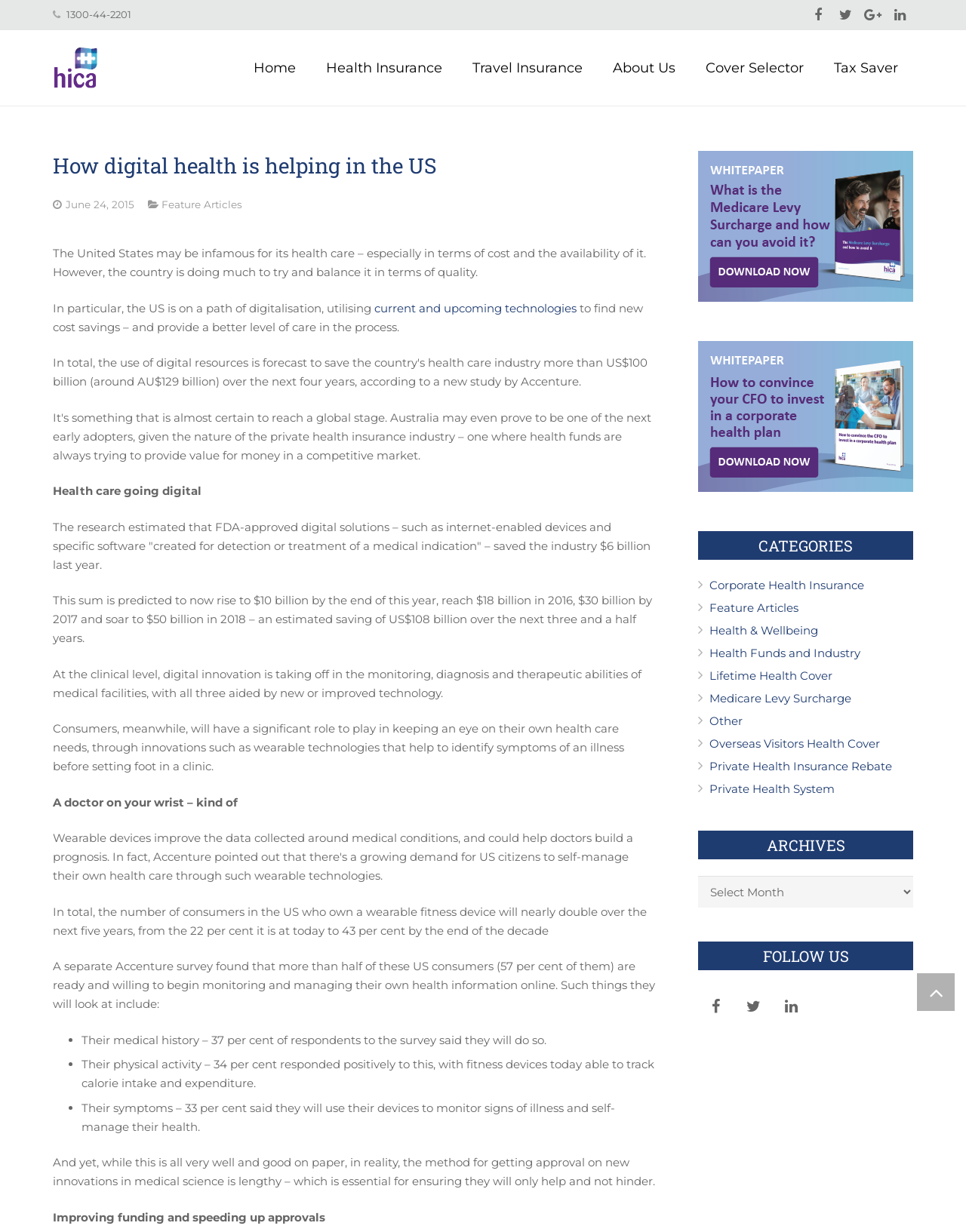Locate the bounding box coordinates of the element that should be clicked to fulfill the instruction: "Click on the 'Home' link".

[0.247, 0.04, 0.322, 0.07]